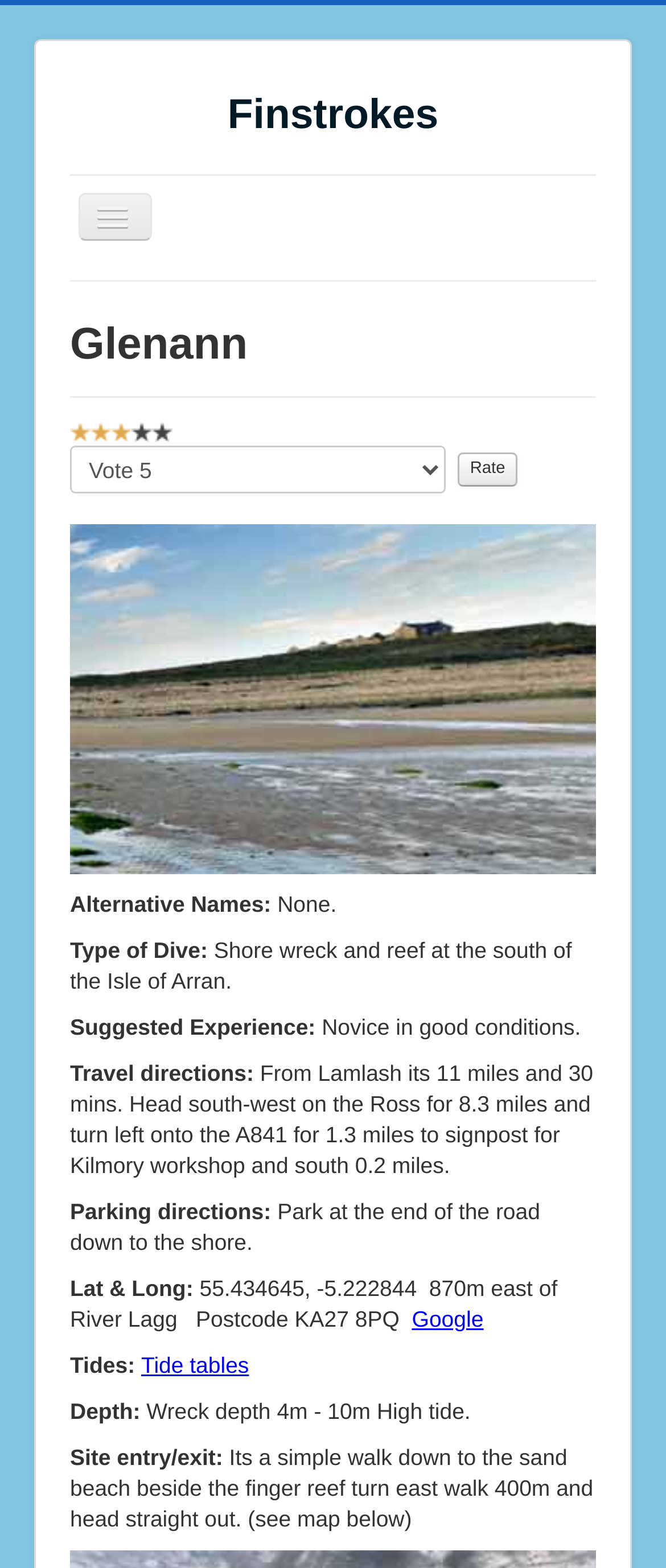Can you find the bounding box coordinates for the element that needs to be clicked to execute this instruction: "Click on the 'Dive map' link"? The coordinates should be given as four float numbers between 0 and 1, i.e., [left, top, right, bottom].

[0.105, 0.212, 0.895, 0.247]